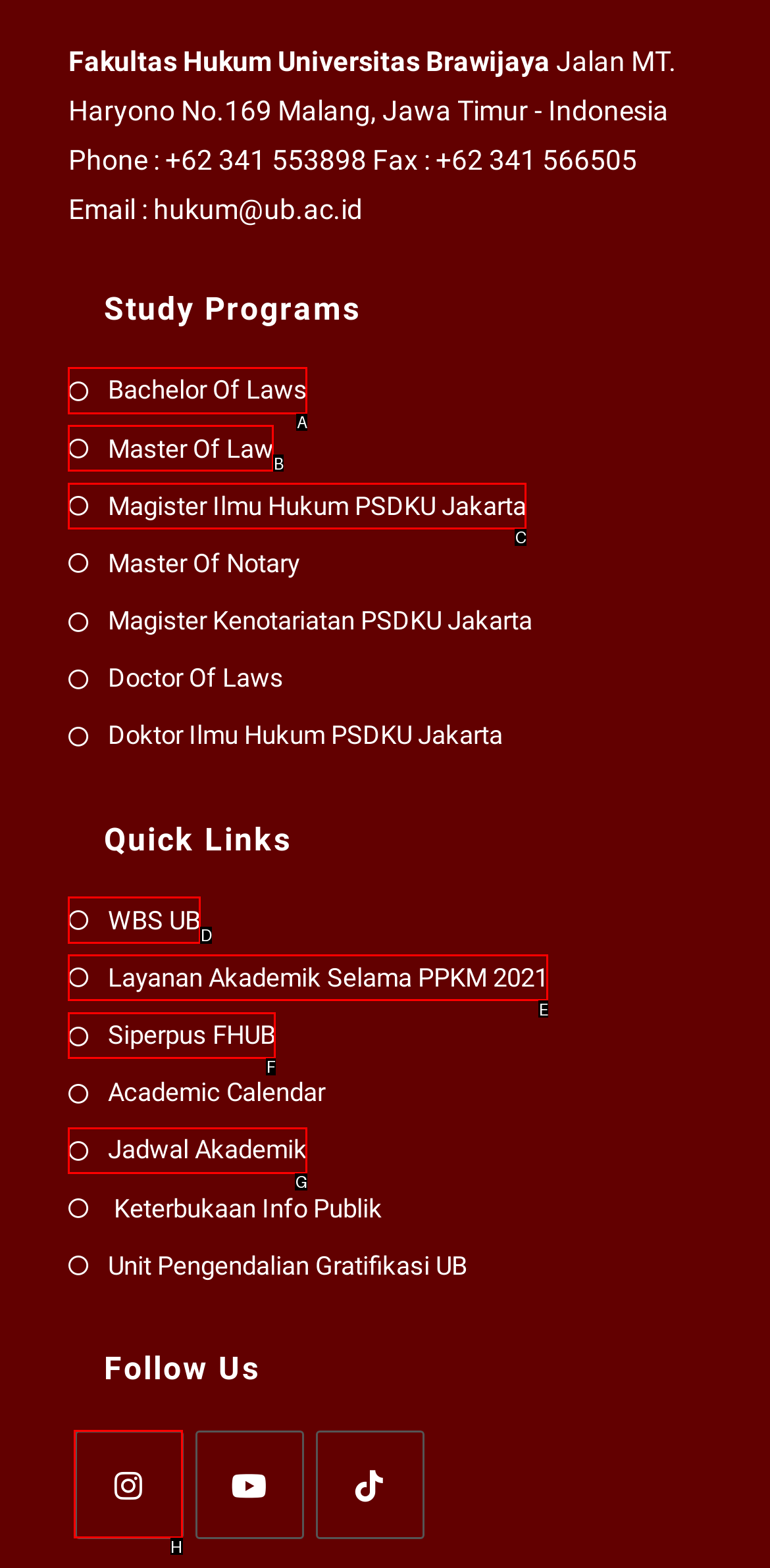Specify which element within the red bounding boxes should be clicked for this task: Follow on Instagram Respond with the letter of the correct option.

H